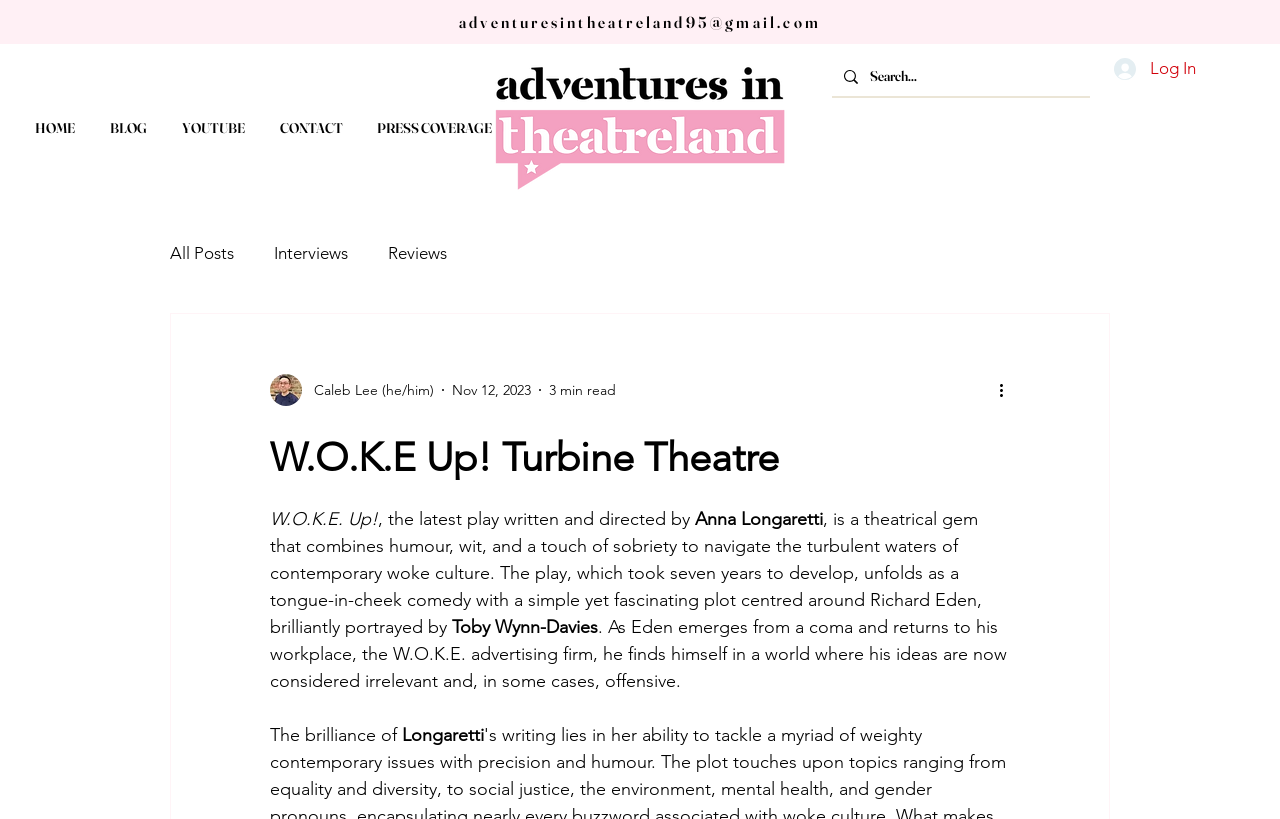Highlight the bounding box coordinates of the element you need to click to perform the following instruction: "Contact us through email."

None